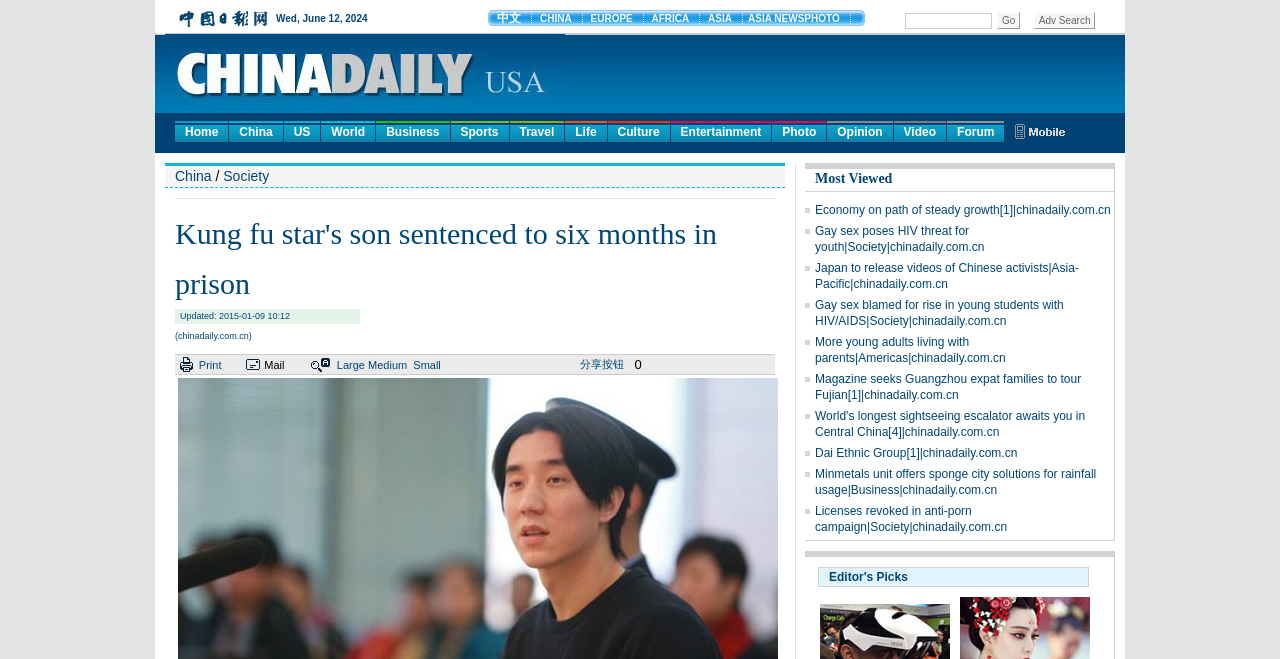Please identify the bounding box coordinates of the clickable region that I should interact with to perform the following instruction: "Print the article". The coordinates should be expressed as four float numbers between 0 and 1, i.e., [left, top, right, bottom].

[0.155, 0.539, 0.192, 0.568]